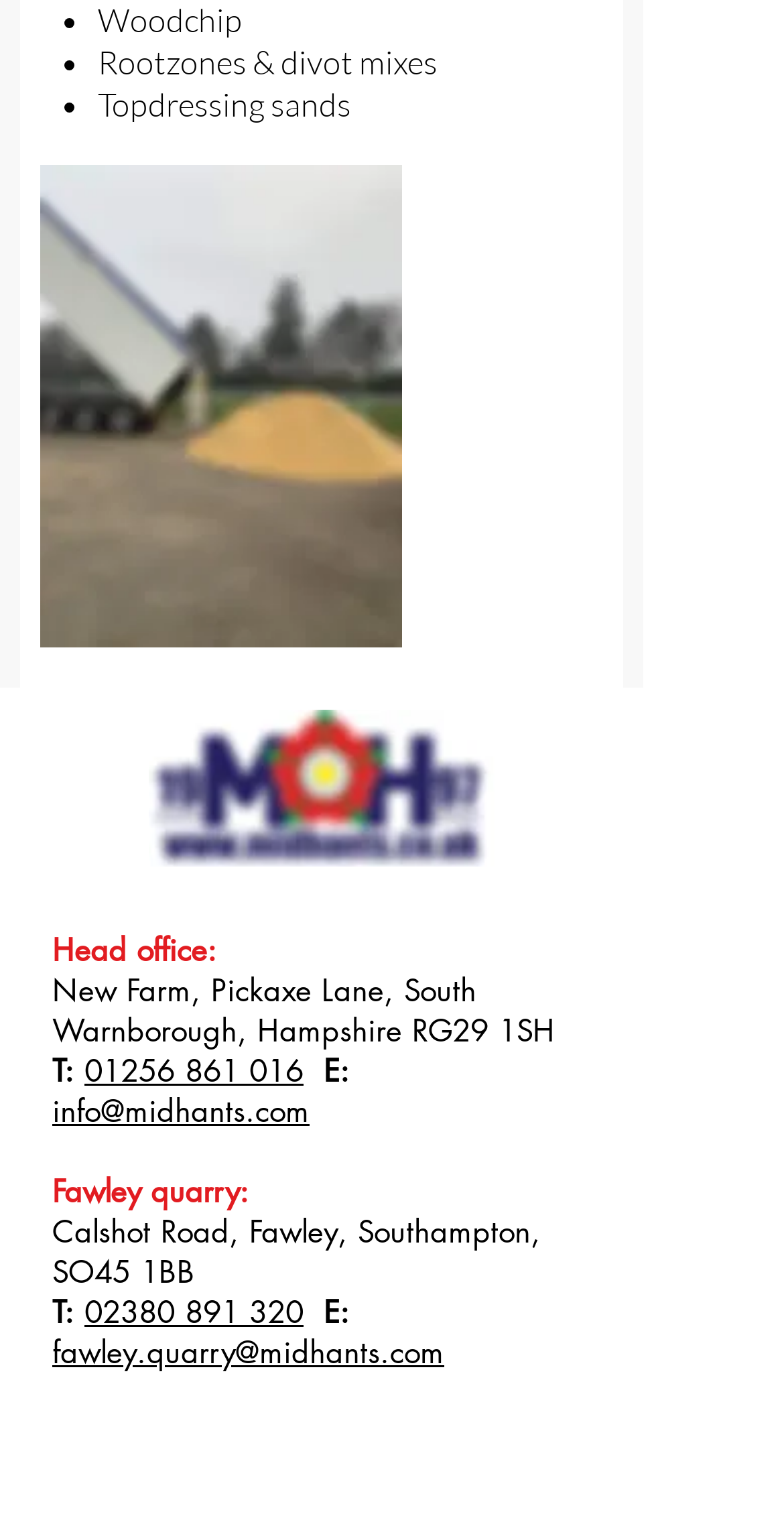Predict the bounding box of the UI element based on this description: "fawley.quarry@midhants.com".

[0.067, 0.879, 0.567, 0.905]